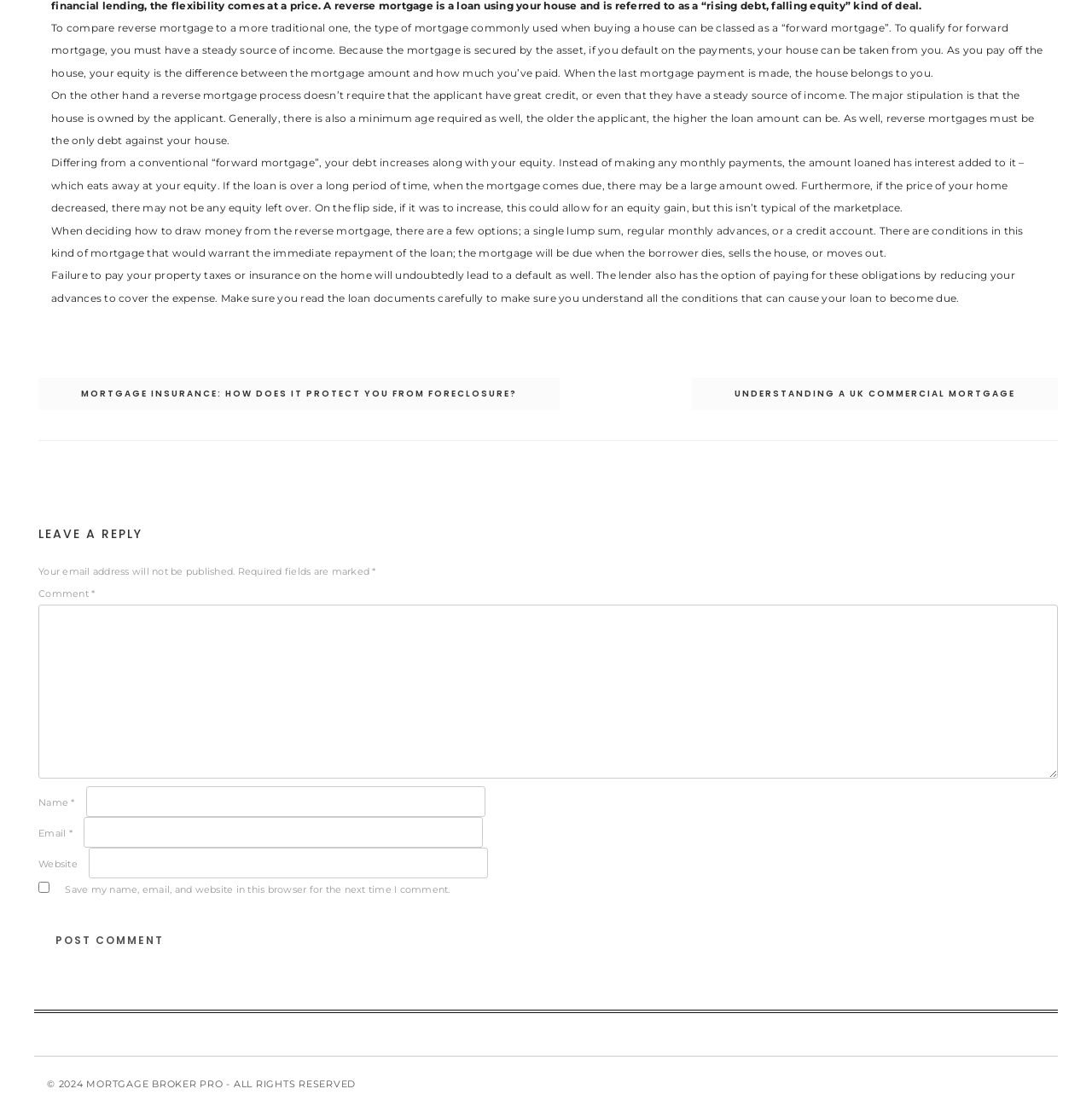Calculate the bounding box coordinates for the UI element based on the following description: "Understanding a UK Commercial Mortgage". Ensure the coordinates are four float numbers between 0 and 1, i.e., [left, top, right, bottom].

[0.634, 0.34, 0.969, 0.369]